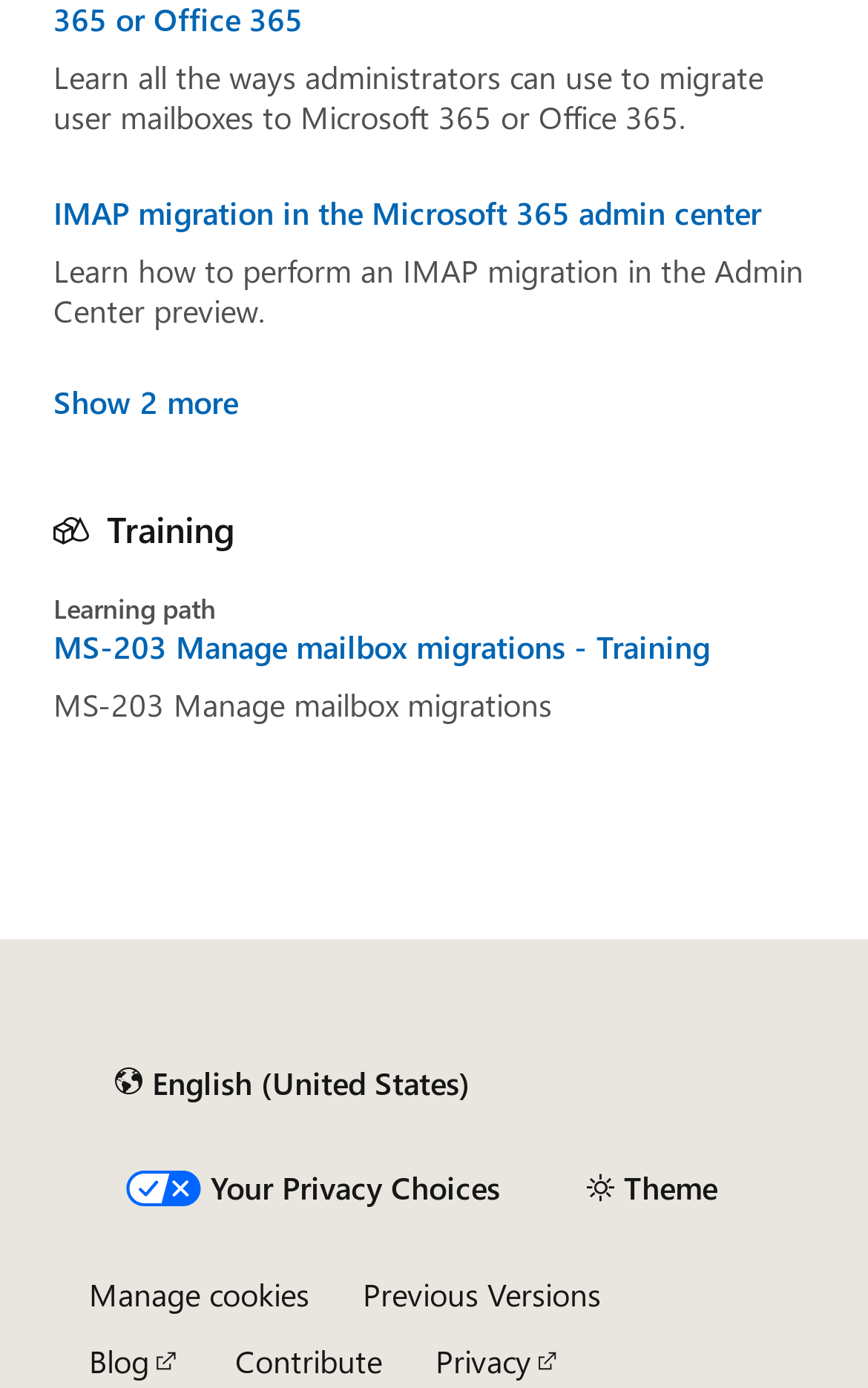Locate the bounding box coordinates of the area that needs to be clicked to fulfill the following instruction: "Show more recommendations". The coordinates should be in the format of four float numbers between 0 and 1, namely [left, top, right, bottom].

[0.062, 0.278, 0.274, 0.303]